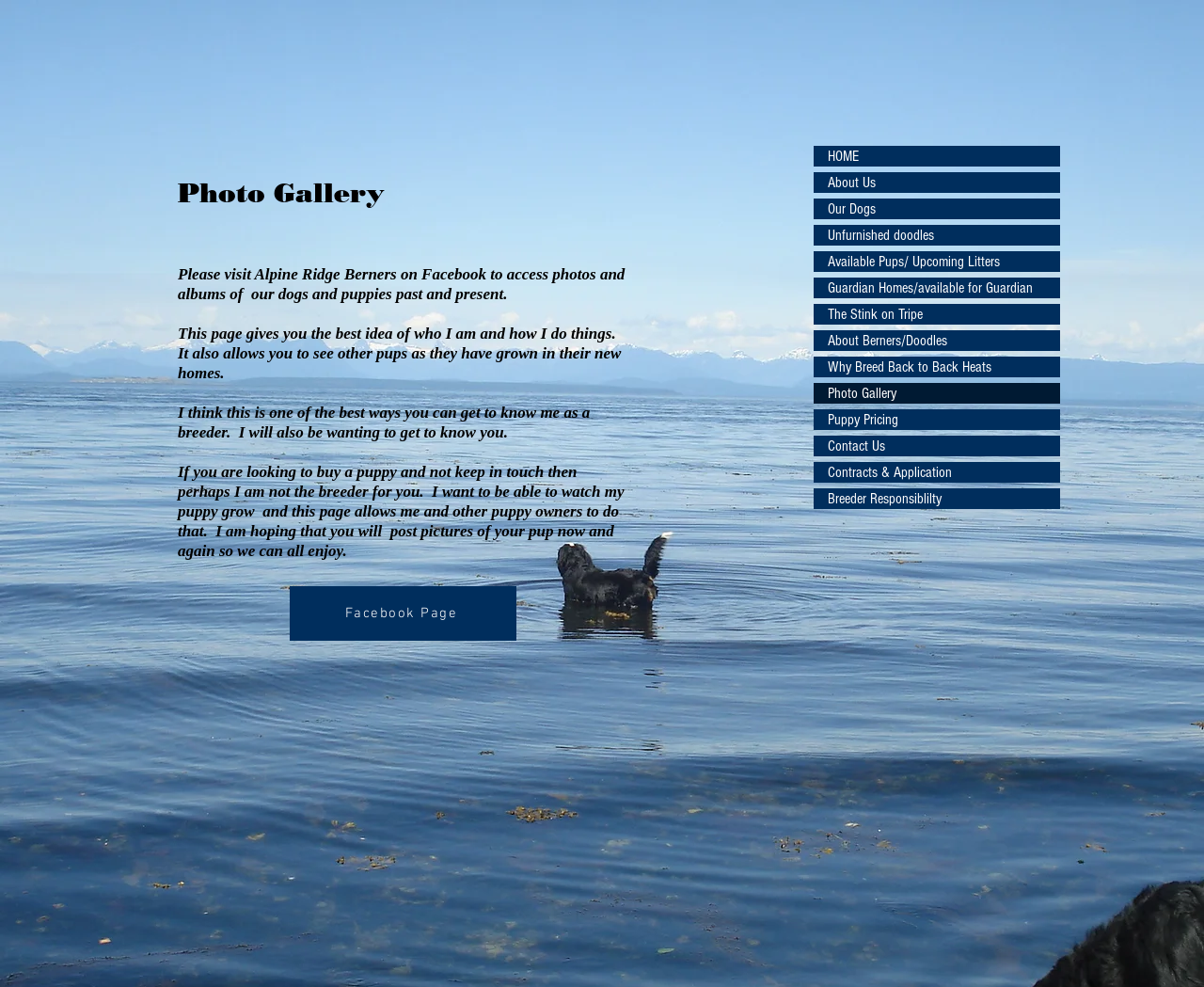Using the element description: "parent_node: BY title="Aya Nashar"", determine the bounding box coordinates. The coordinates should be in the format [left, top, right, bottom], with values between 0 and 1.

None